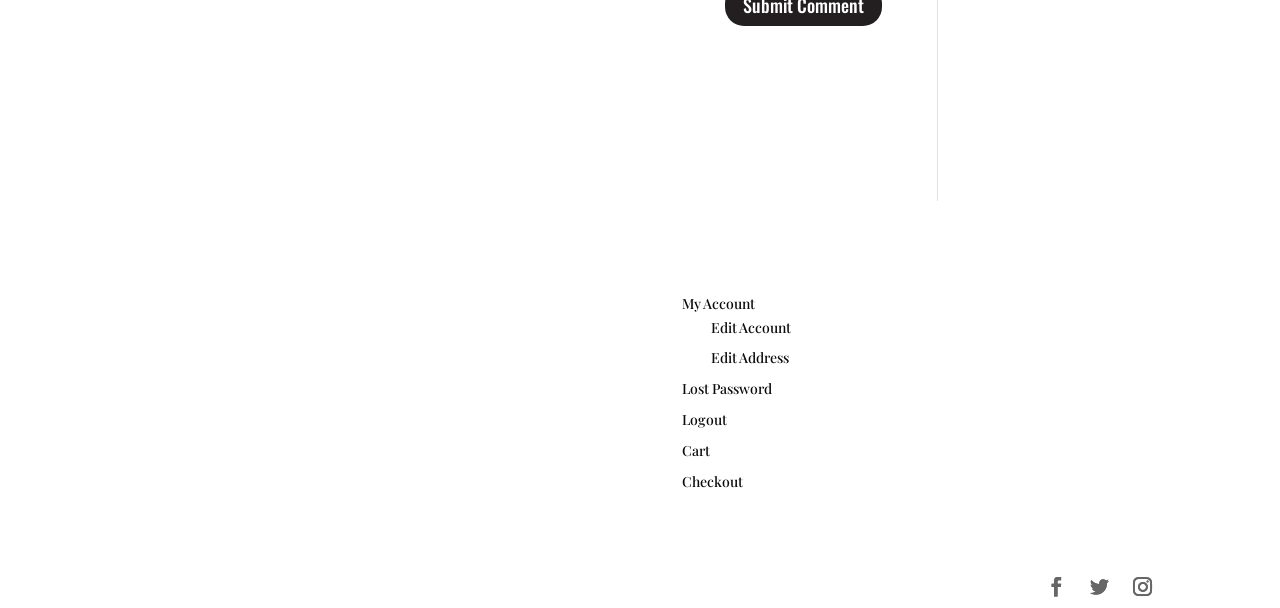Give a short answer to this question using one word or a phrase:
What is the first link under the 'Members' heading?

My Account